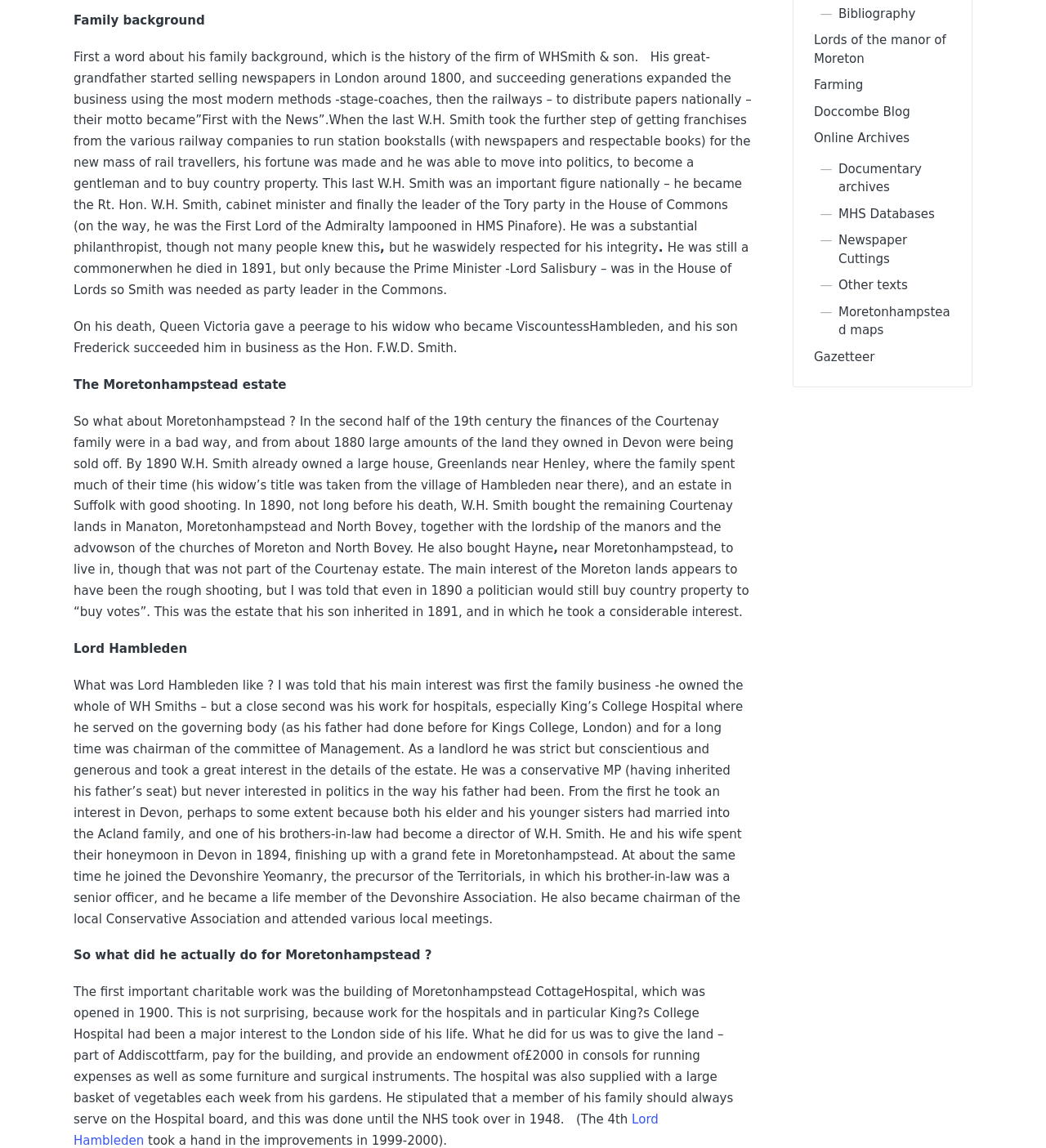Find the bounding box coordinates for the UI element whose description is: "Scroll to Top". The coordinates should be four float numbers between 0 and 1, in the format [left, top, right, bottom].

[0.953, 0.438, 0.984, 0.466]